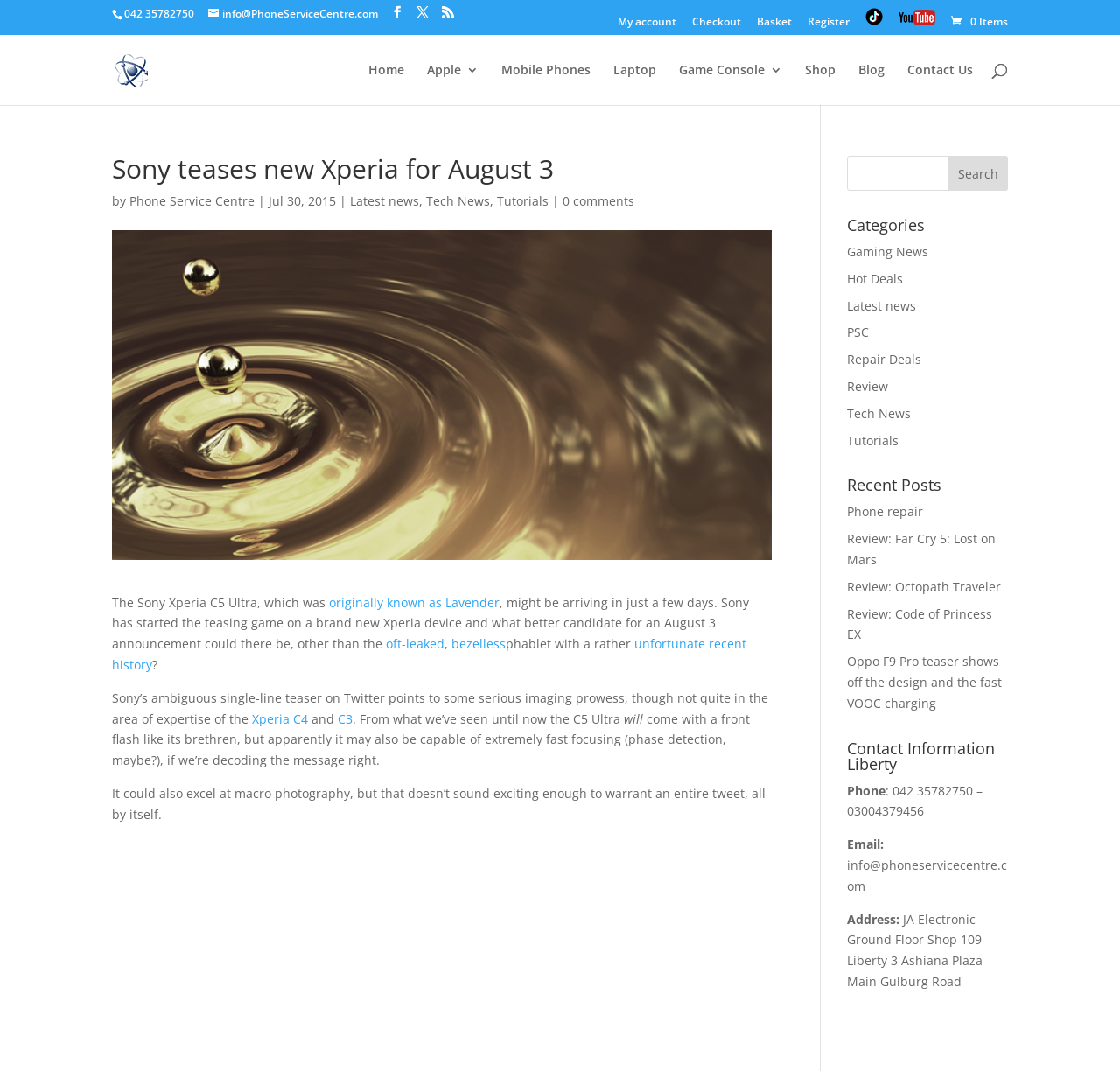Find and specify the bounding box coordinates that correspond to the clickable region for the instruction: "Increase product quantity".

None